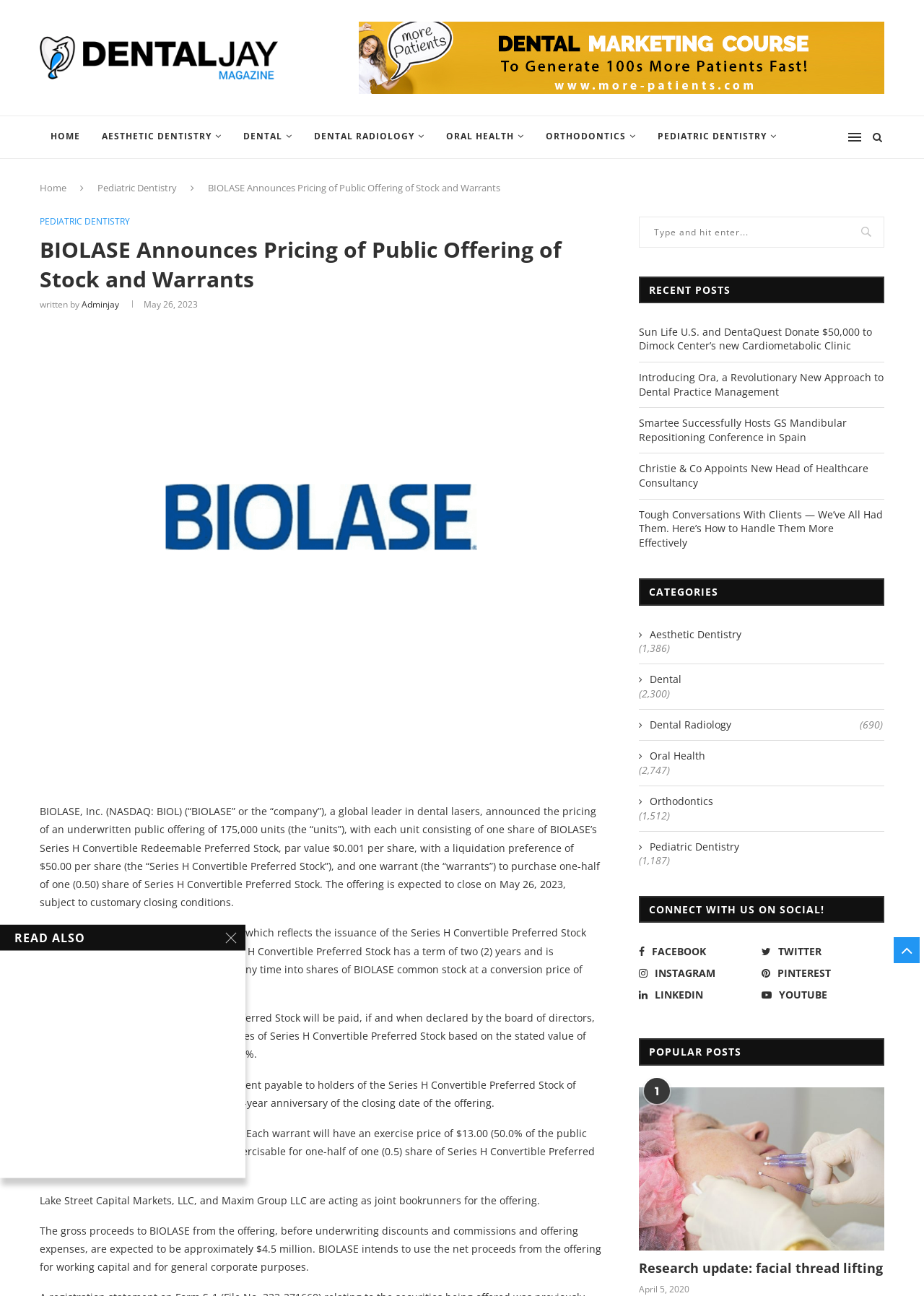Please identify the bounding box coordinates of the clickable region that I should interact with to perform the following instruction: "Check the 'RECENT POSTS' section". The coordinates should be expressed as four float numbers between 0 and 1, i.e., [left, top, right, bottom].

[0.691, 0.213, 0.957, 0.234]